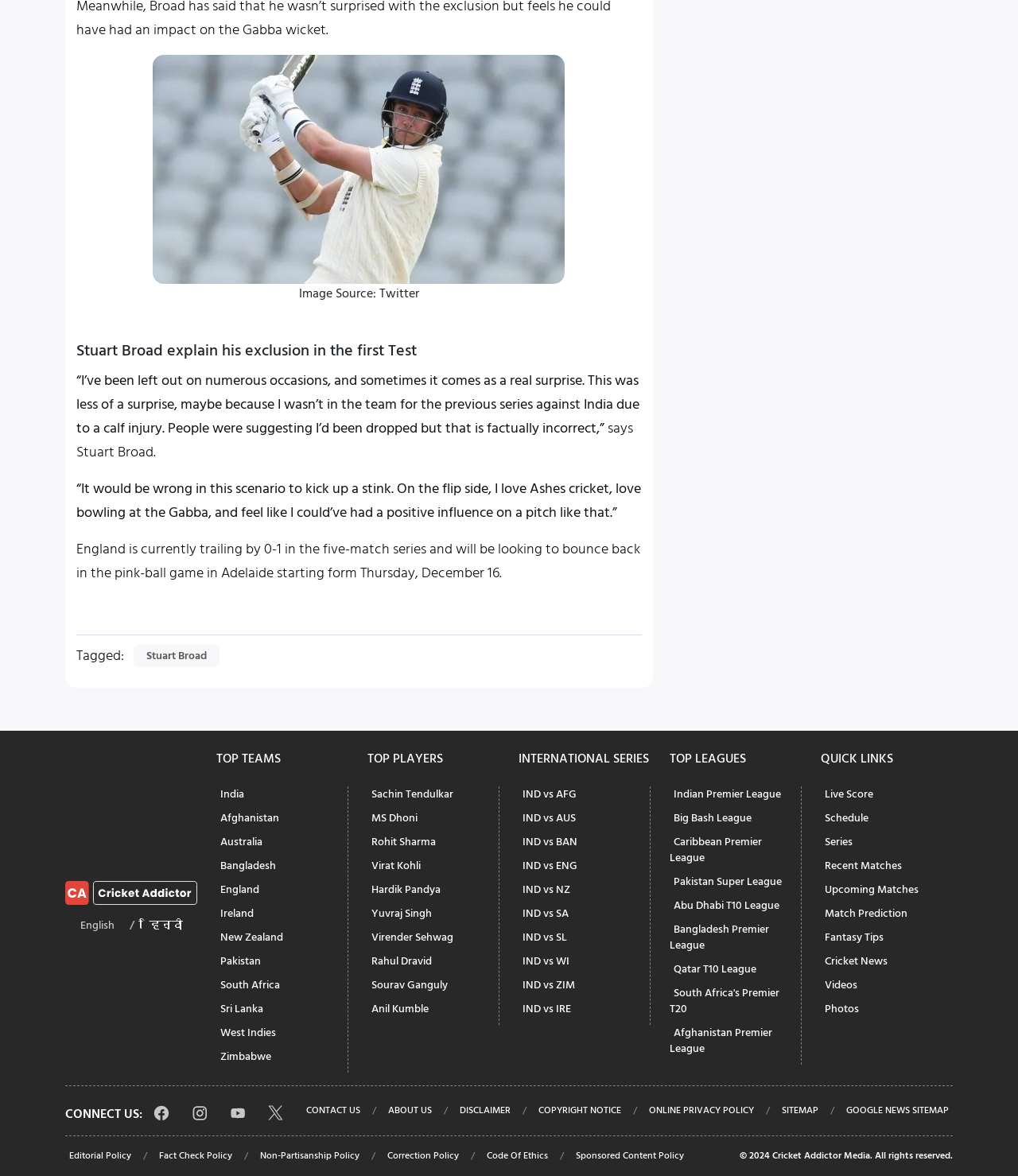What is the current status of the five-match series?
Give a thorough and detailed response to the question.

The question can be answered by reading the text 'England is currently trailing by 0-1 in the five-match series and will be looking to bounce back in the pink-ball game in Adelaide starting form Thursday, December 16.' which provides the current status of the series.